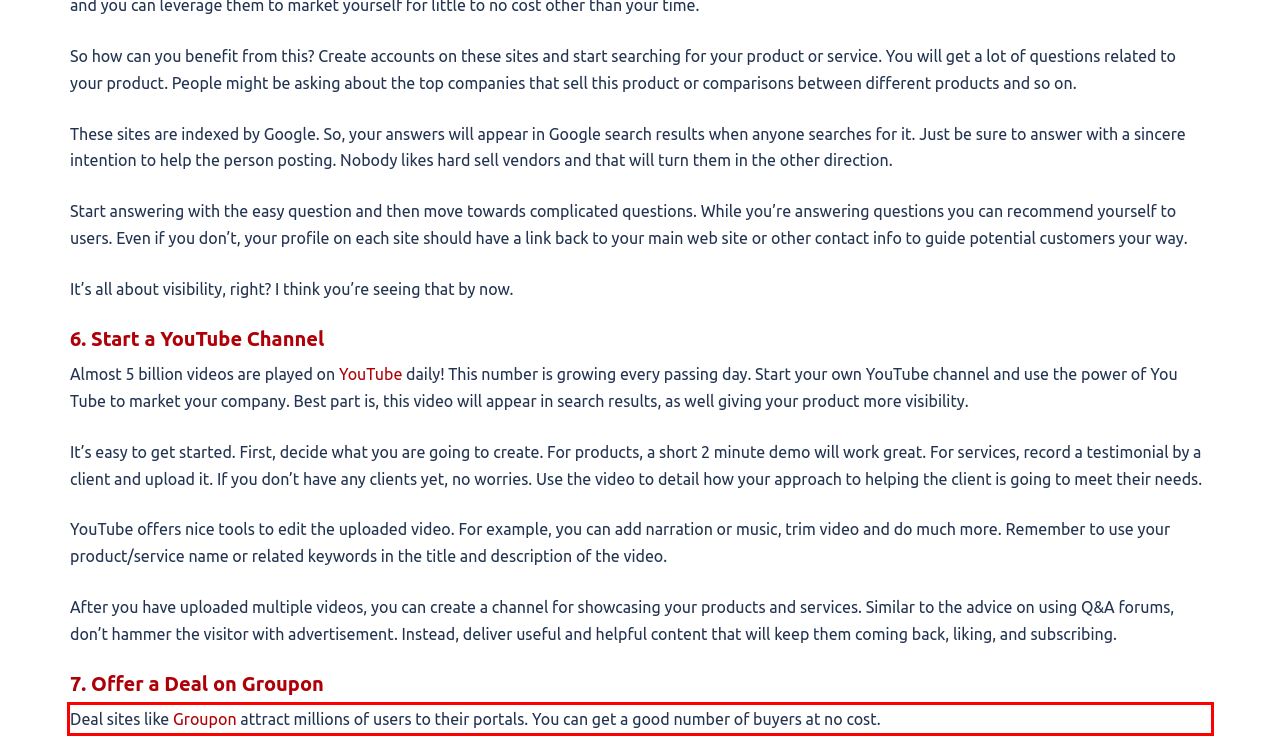Examine the webpage screenshot and use OCR to obtain the text inside the red bounding box.

Deal sites like Groupon attract millions of users to their portals. You can get a good number of buyers at no cost.